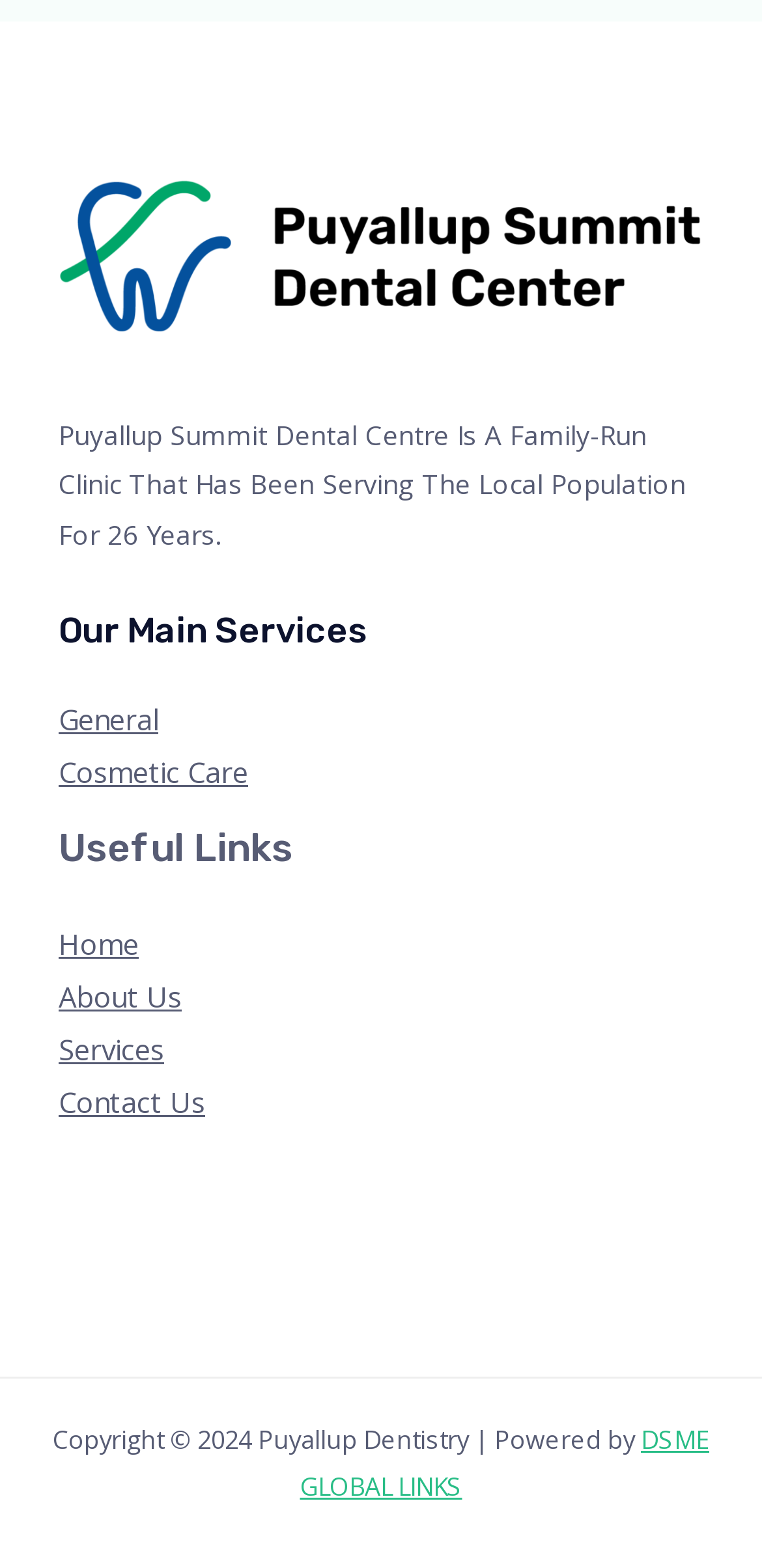Please determine the bounding box coordinates of the element's region to click in order to carry out the following instruction: "Visit Home". The coordinates should be four float numbers between 0 and 1, i.e., [left, top, right, bottom].

[0.077, 0.588, 0.182, 0.613]